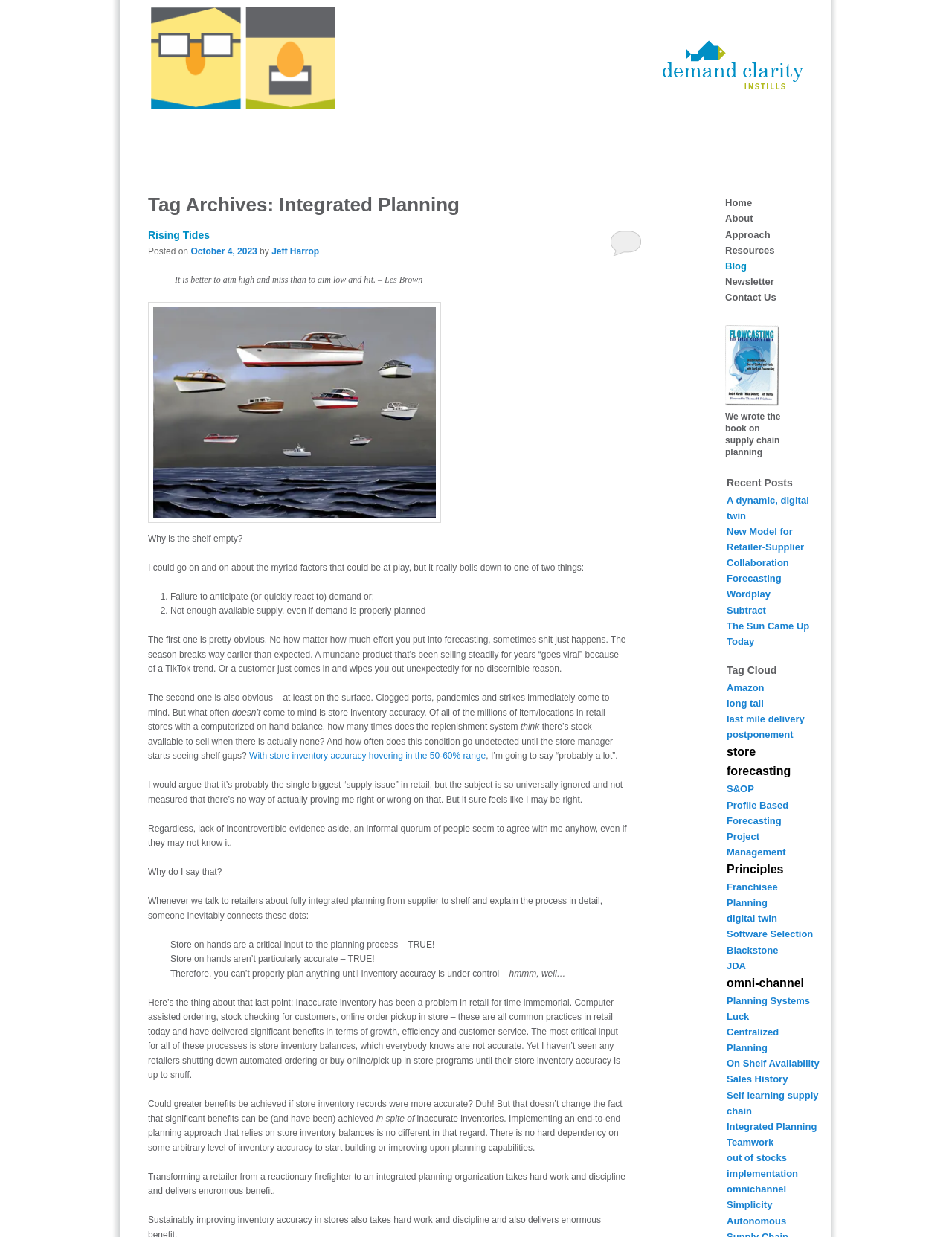Can you find the bounding box coordinates for the element that needs to be clicked to execute this instruction: "View the 'Recent Posts' section"? The coordinates should be given as four float numbers between 0 and 1, i.e., [left, top, right, bottom].

[0.763, 0.382, 0.861, 0.398]